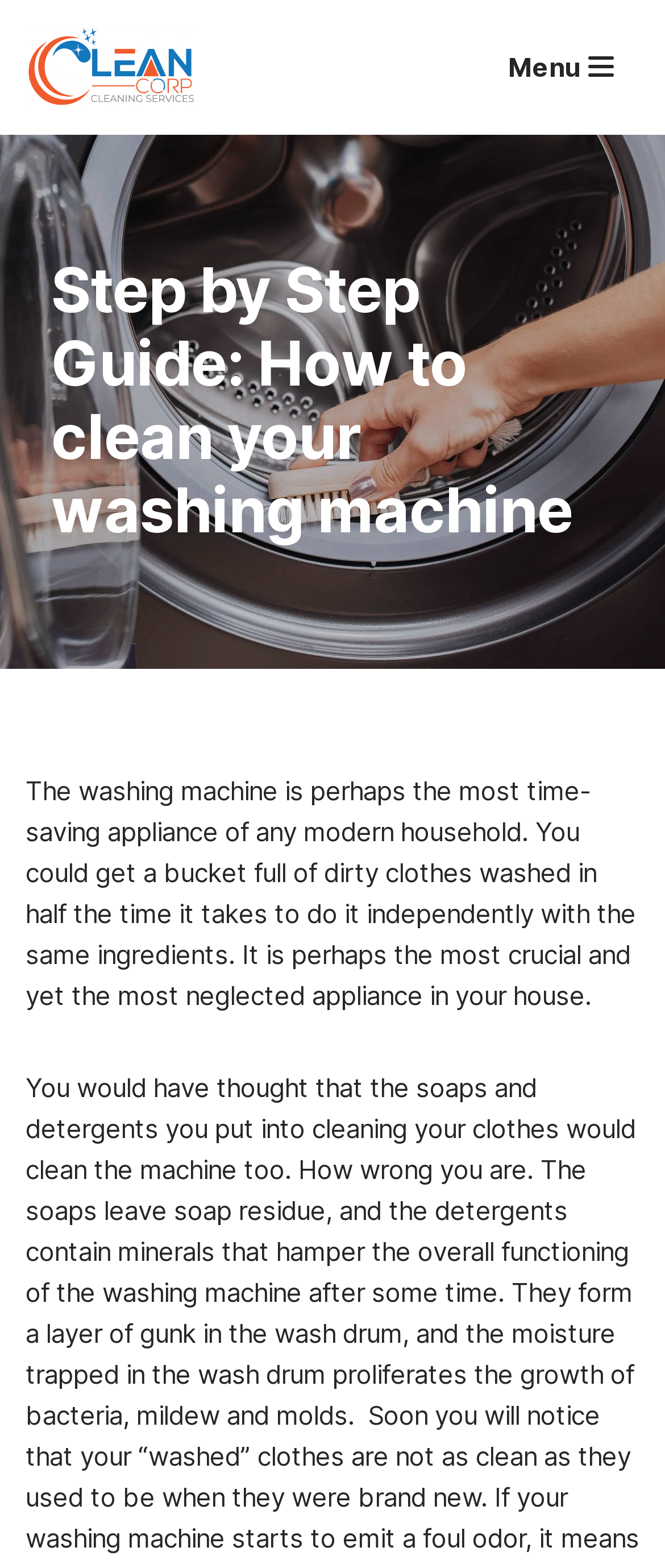Provide the bounding box coordinates of the HTML element described as: "Menu Navigation Menu". The bounding box coordinates should be four float numbers between 0 and 1, i.e., [left, top, right, bottom].

[0.726, 0.024, 0.962, 0.062]